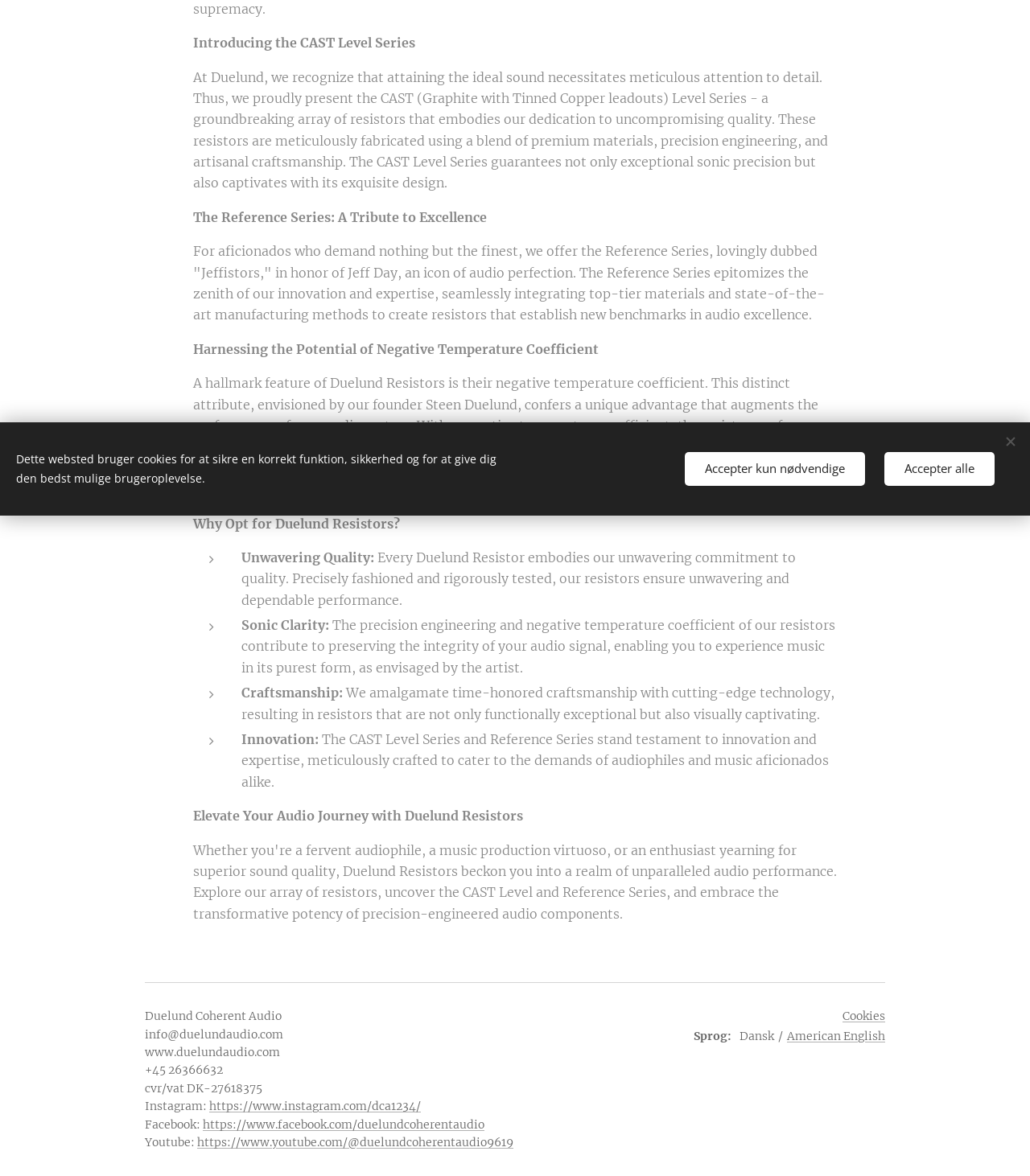Determine the bounding box coordinates of the UI element that matches the following description: "https://www.youtube.com/@duelundcoherentaudio9619". The coordinates should be four float numbers between 0 and 1 in the format [left, top, right, bottom].

[0.191, 0.964, 0.498, 0.977]